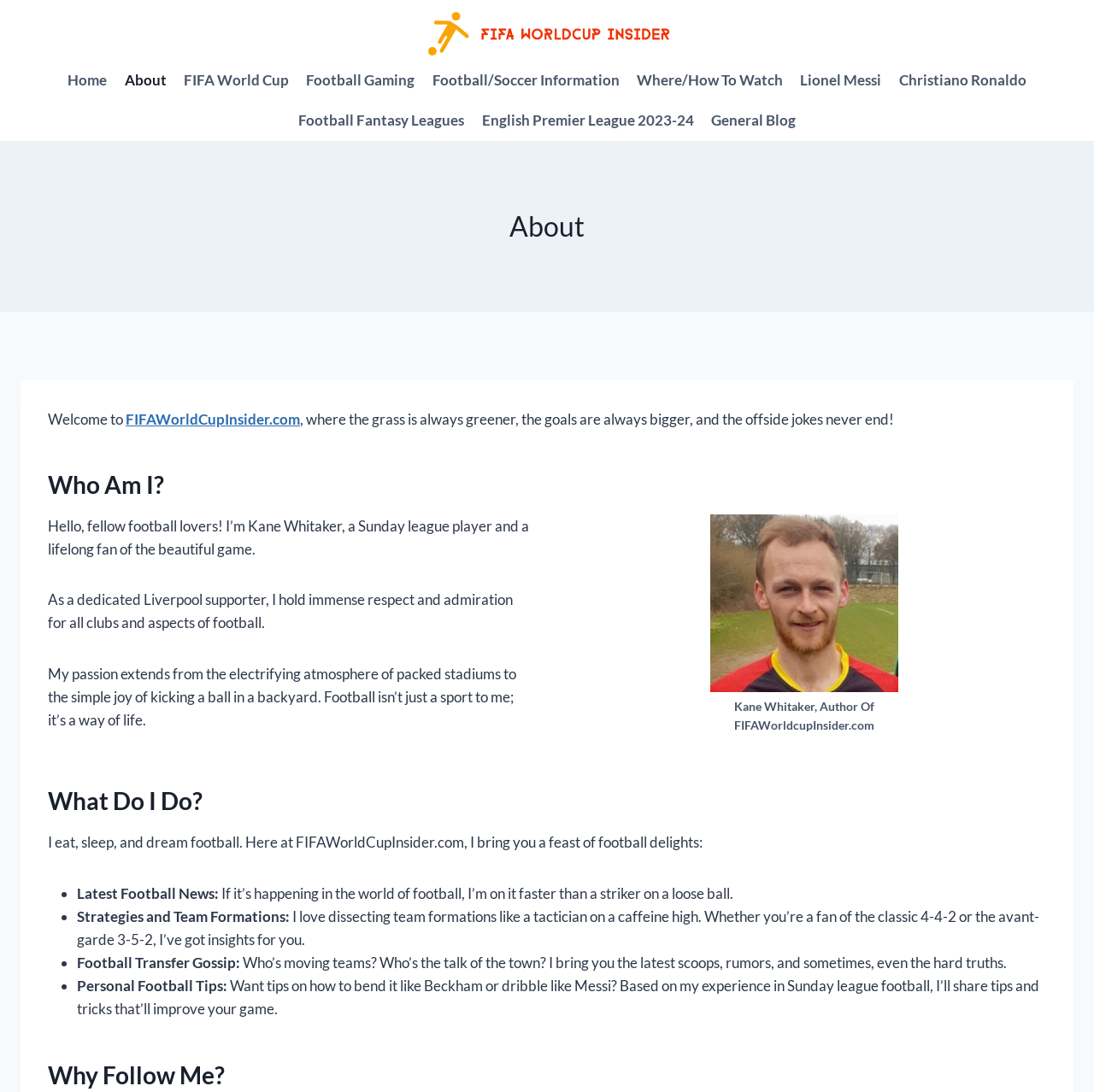Find the bounding box coordinates for the HTML element described in this sentence: "Home". Provide the coordinates as four float numbers between 0 and 1, in the format [left, top, right, bottom].

[0.054, 0.054, 0.106, 0.092]